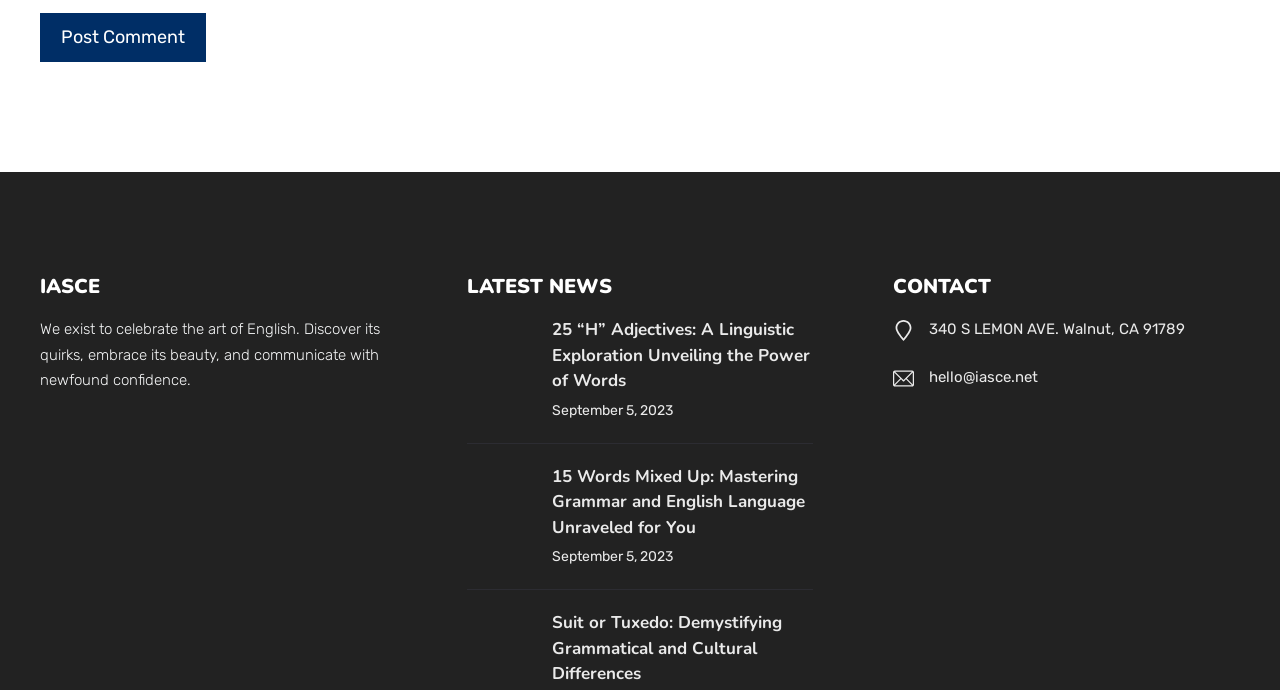Provide the bounding box coordinates of the HTML element this sentence describes: "Instagram".

None